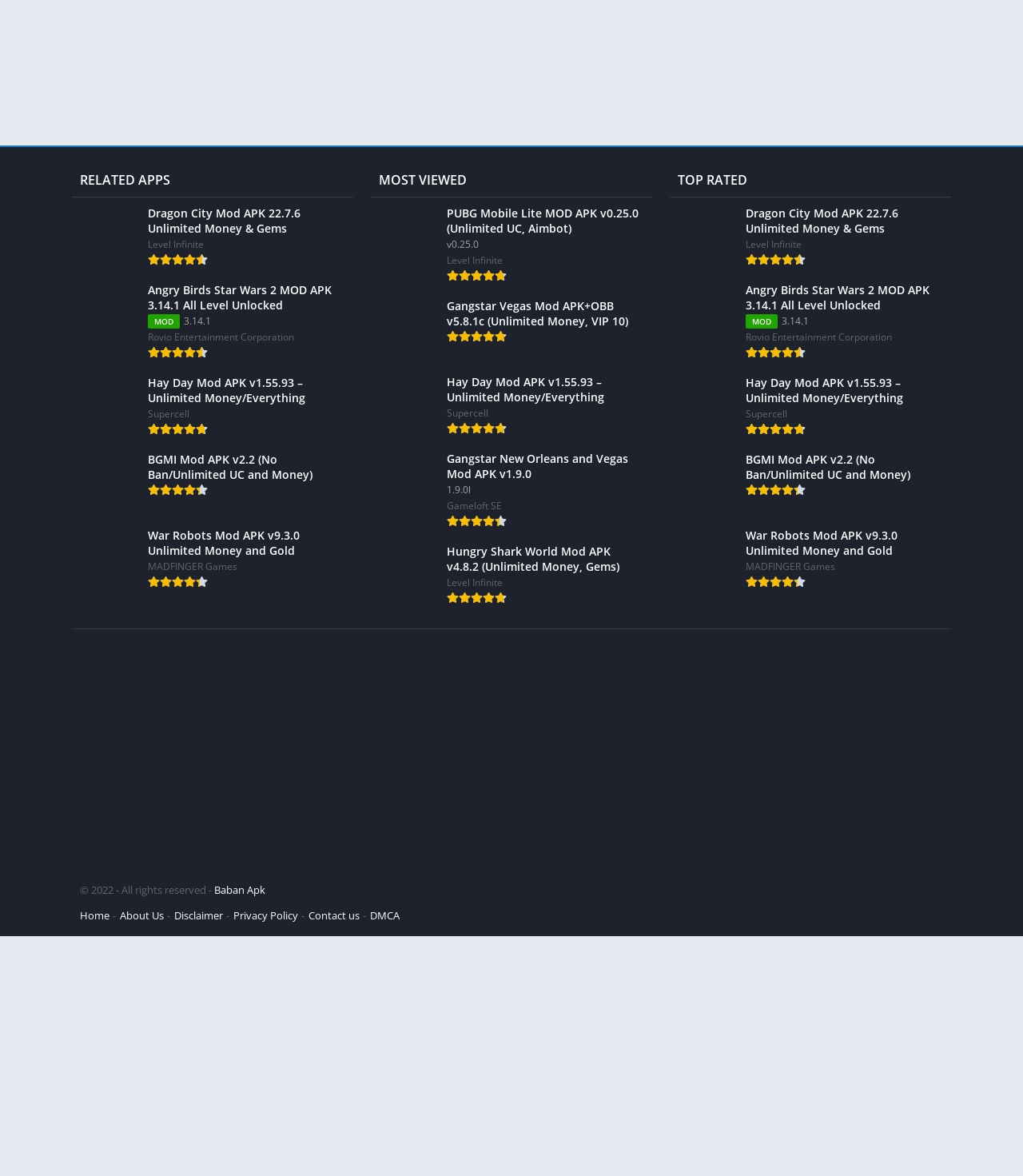Provide the bounding box coordinates of the area you need to click to execute the following instruction: "Click on the 'RELATED APPS' heading".

[0.07, 0.139, 0.345, 0.168]